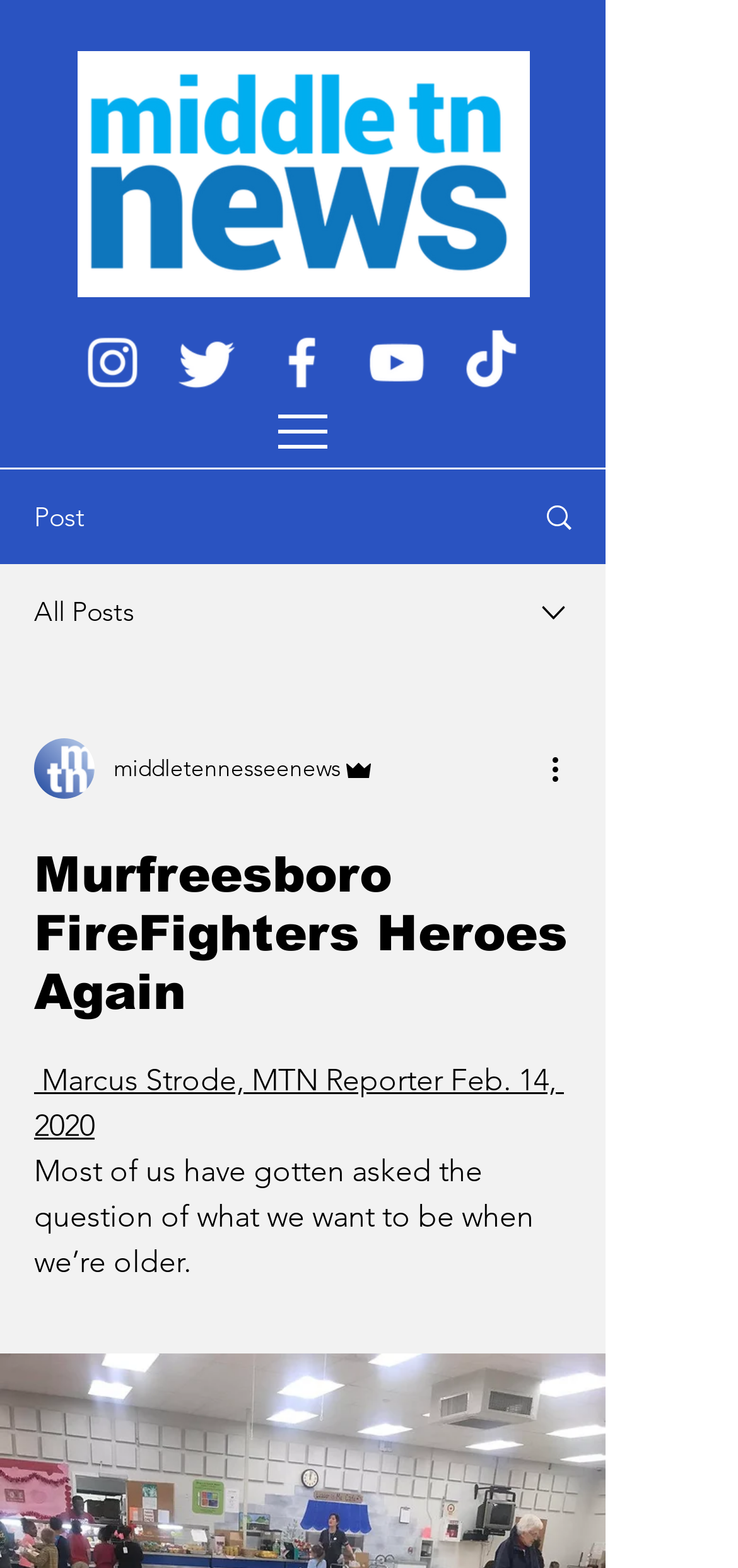Who is the author of the article? Based on the image, give a response in one word or a short phrase.

Marcus Strode